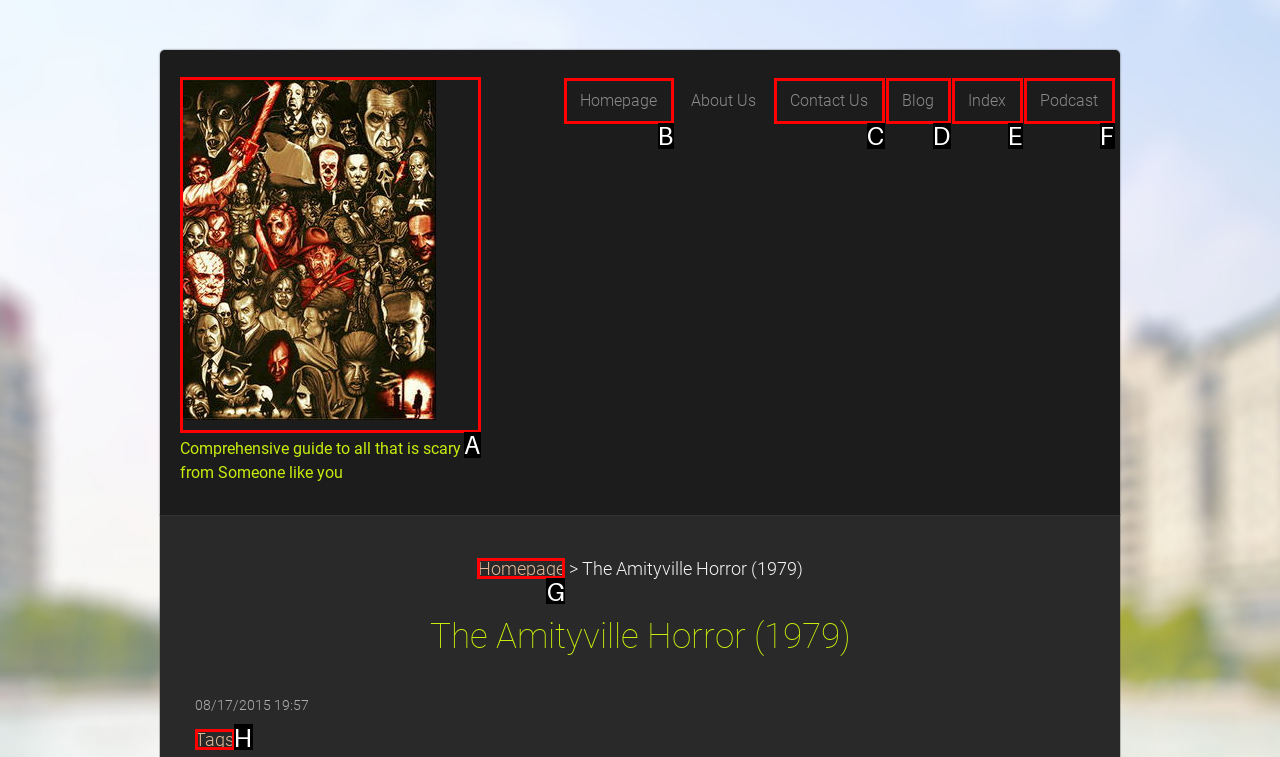Identify the letter of the option to click in order to Search for something. Answer with the letter directly.

None